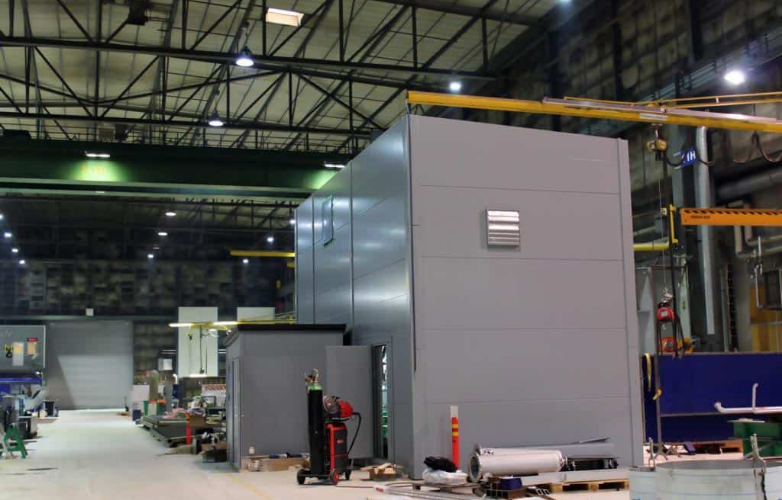Break down the image and describe each part extensively.

The image showcases an industrial setting, specifically highlighting a large, modern flue gas scrubber manufactured by Caligo Industria. The scrubber, prominently placed in the foreground, is housed in a robust, gray structure with ventilation grids on one side. Surrounding the scrubber are various pieces of industrial machinery and equipment scattered along a spacious workshop floor, illuminated by high ceiling lights that cast a focused glow over the area.

In the background, additional machinery is partially visible, including workshop tools and equipment, hinting at a bustling manufacturing environment. The overall atmosphere of the facility conveys a sense of advanced technology and efficient operations, underscoring Caligo Industria's commitment to producing high-quality environmental solutions using innovative heat pump technology. This image aligns with the company's emphasis on effective industrial heat recovery systems.